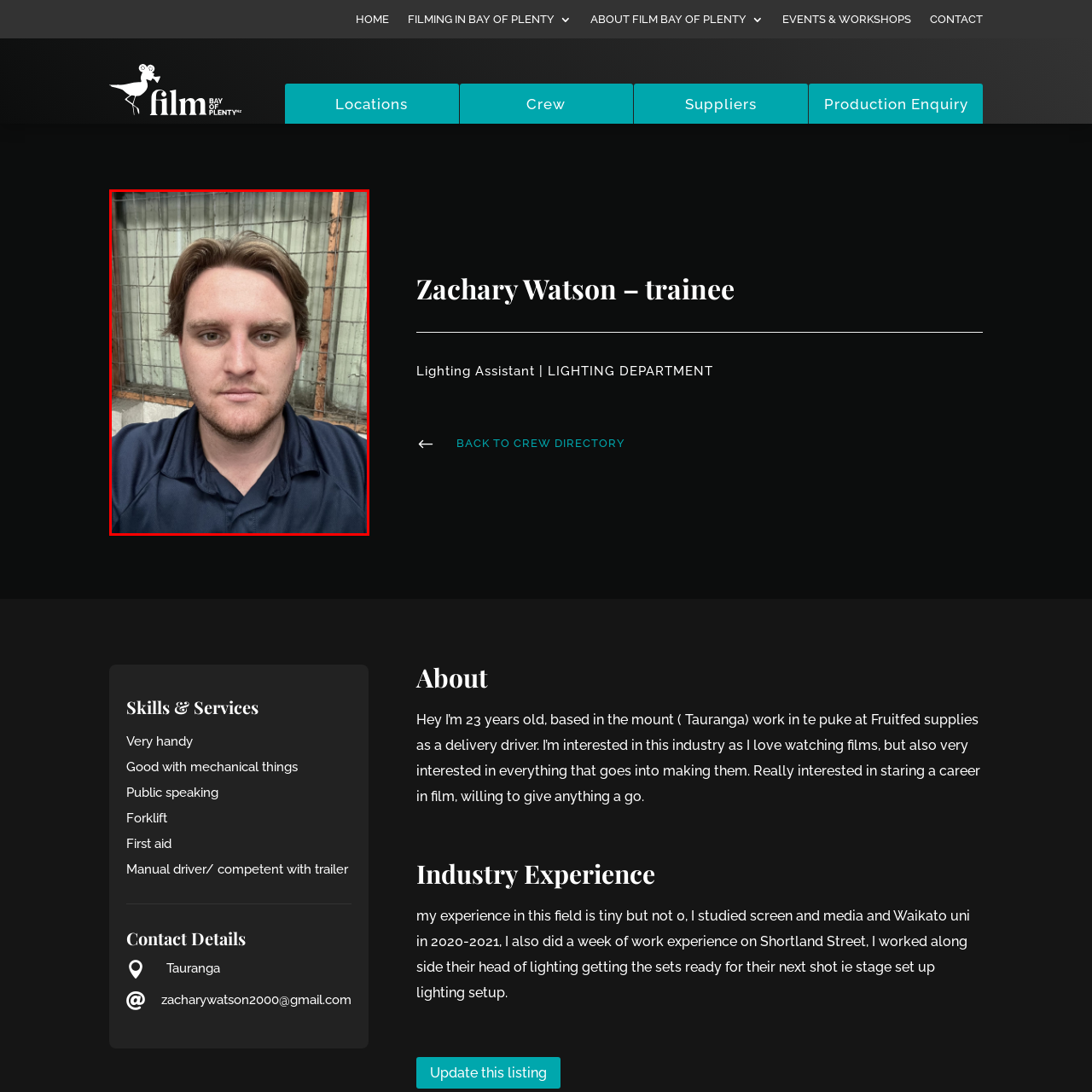What is Zachary Watson's profession?
Observe the image within the red bounding box and formulate a detailed response using the visual elements present.

The caption introduces Zachary Watson as a trainee Lighting Assistant at Film Bay of Plenty, indicating his profession in the film industry.